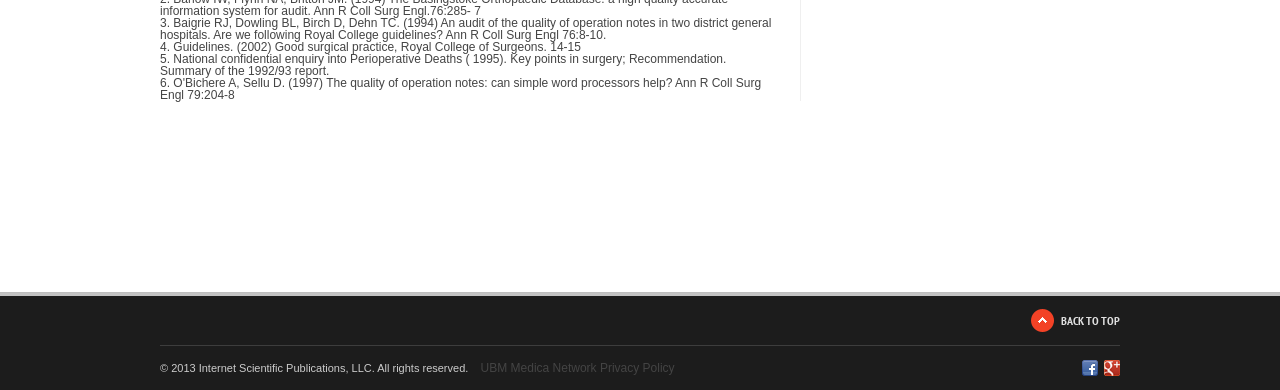Please specify the bounding box coordinates in the format (top-left x, top-left y, bottom-right x, bottom-right y), with all values as floating point numbers between 0 and 1. Identify the bounding box of the UI element described by: BACK TO TOP

[0.805, 0.792, 0.875, 0.851]